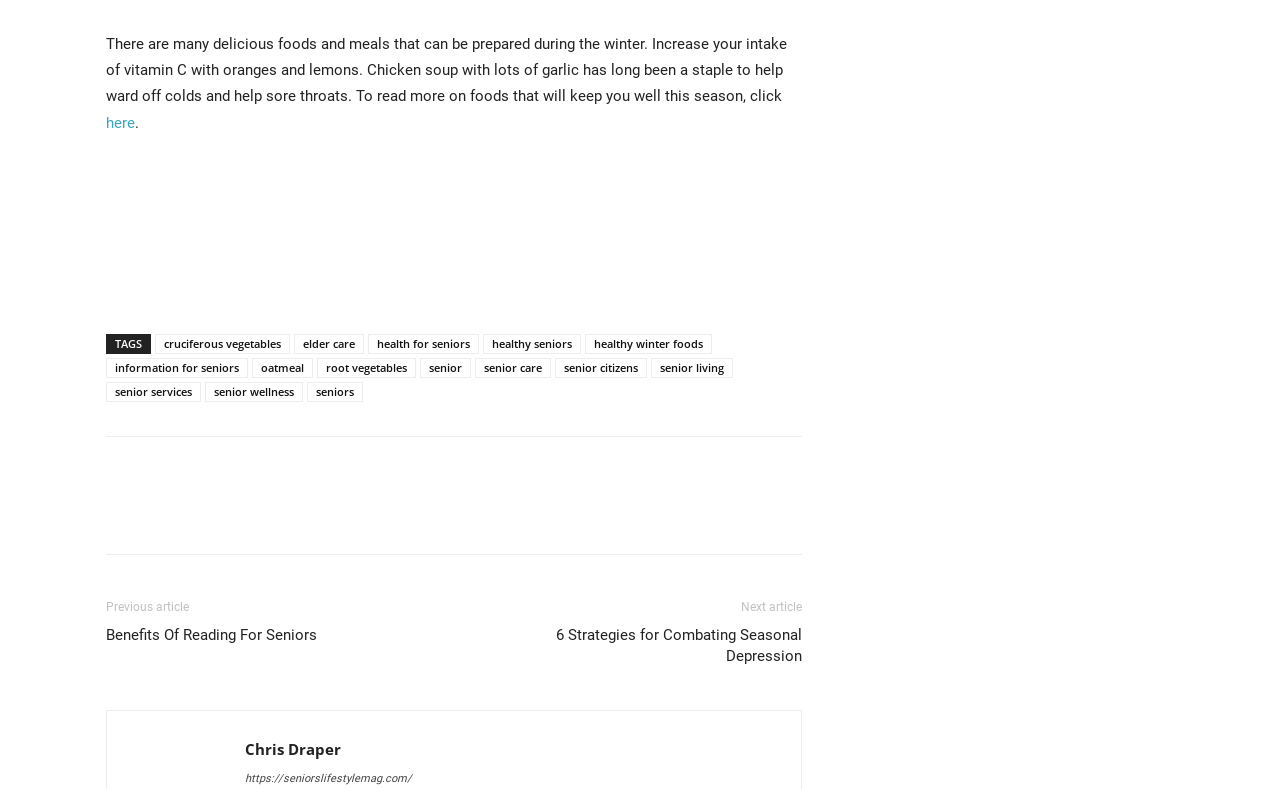Specify the bounding box coordinates of the region I need to click to perform the following instruction: "View previous article". The coordinates must be four float numbers in the range of 0 to 1, i.e., [left, top, right, bottom].

[0.083, 0.76, 0.148, 0.778]